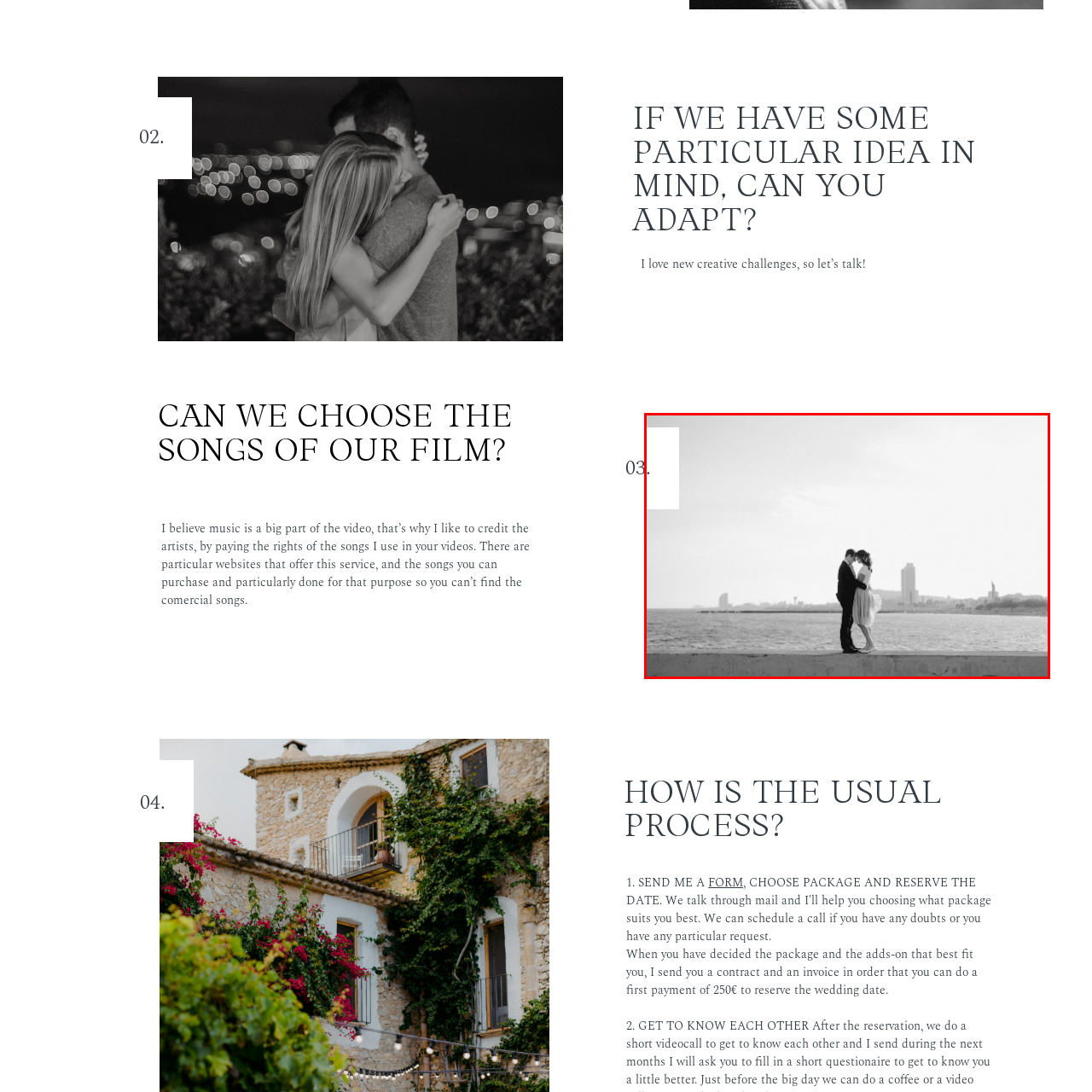Focus on the highlighted area in red, What is illuminated in the distance? Answer using a single word or phrase.

City skyline